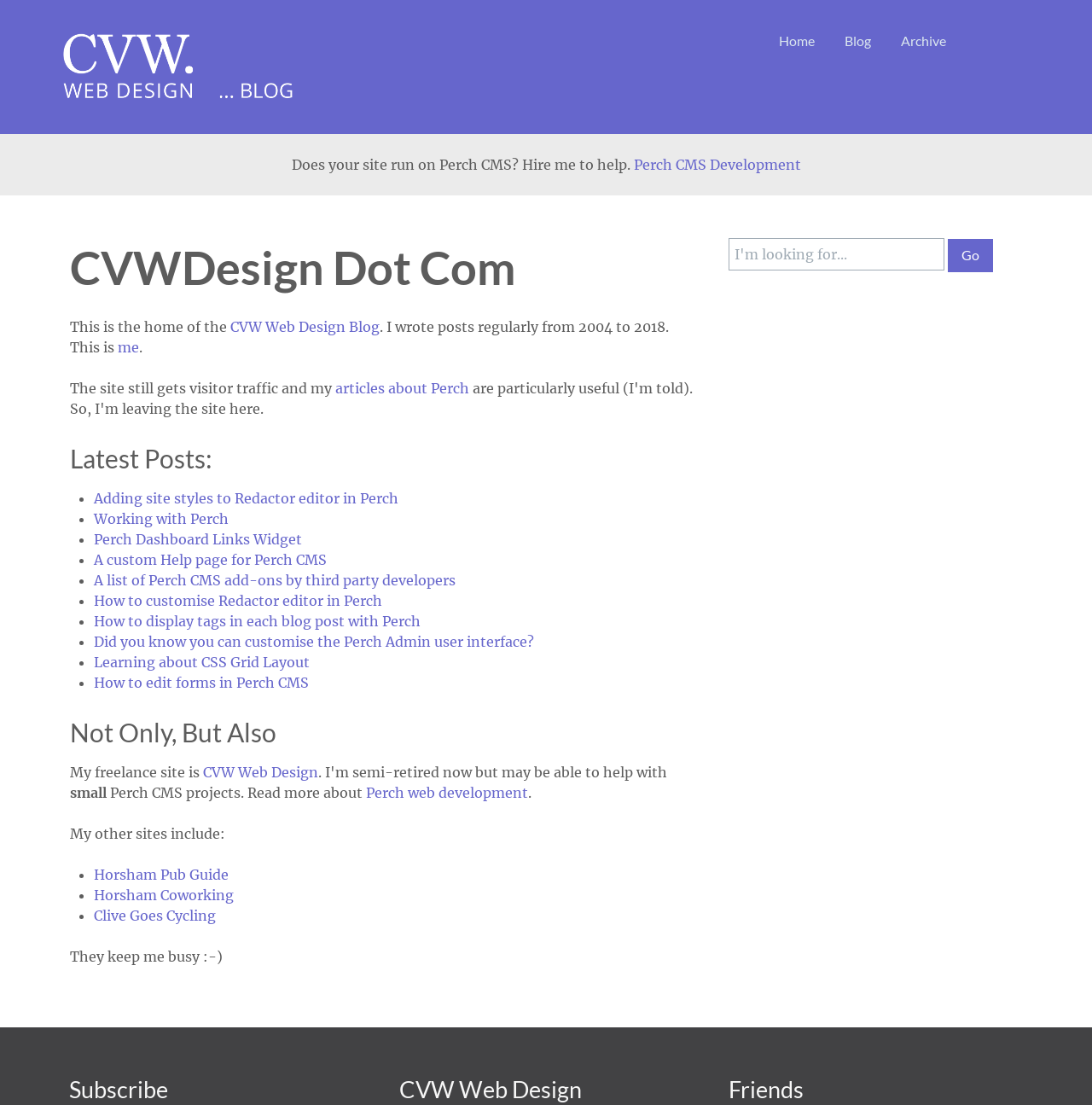Determine the bounding box coordinates of the target area to click to execute the following instruction: "Learn more about Perch CMS development."

[0.58, 0.142, 0.733, 0.157]